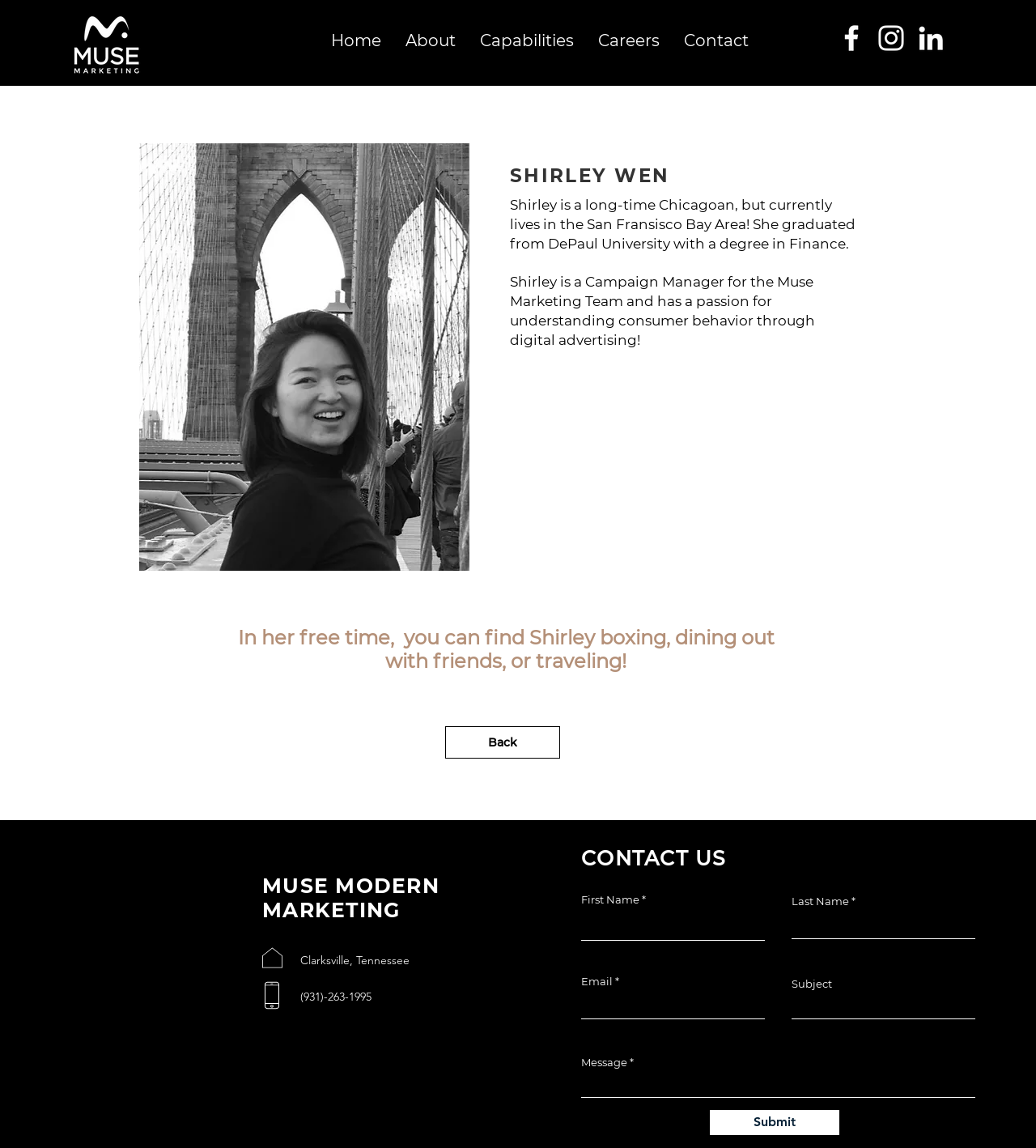Return the bounding box coordinates of the UI element that corresponds to this description: "name="email"". The coordinates must be given as four float numbers in the range of 0 and 1, [left, top, right, bottom].

[0.561, 0.86, 0.738, 0.888]